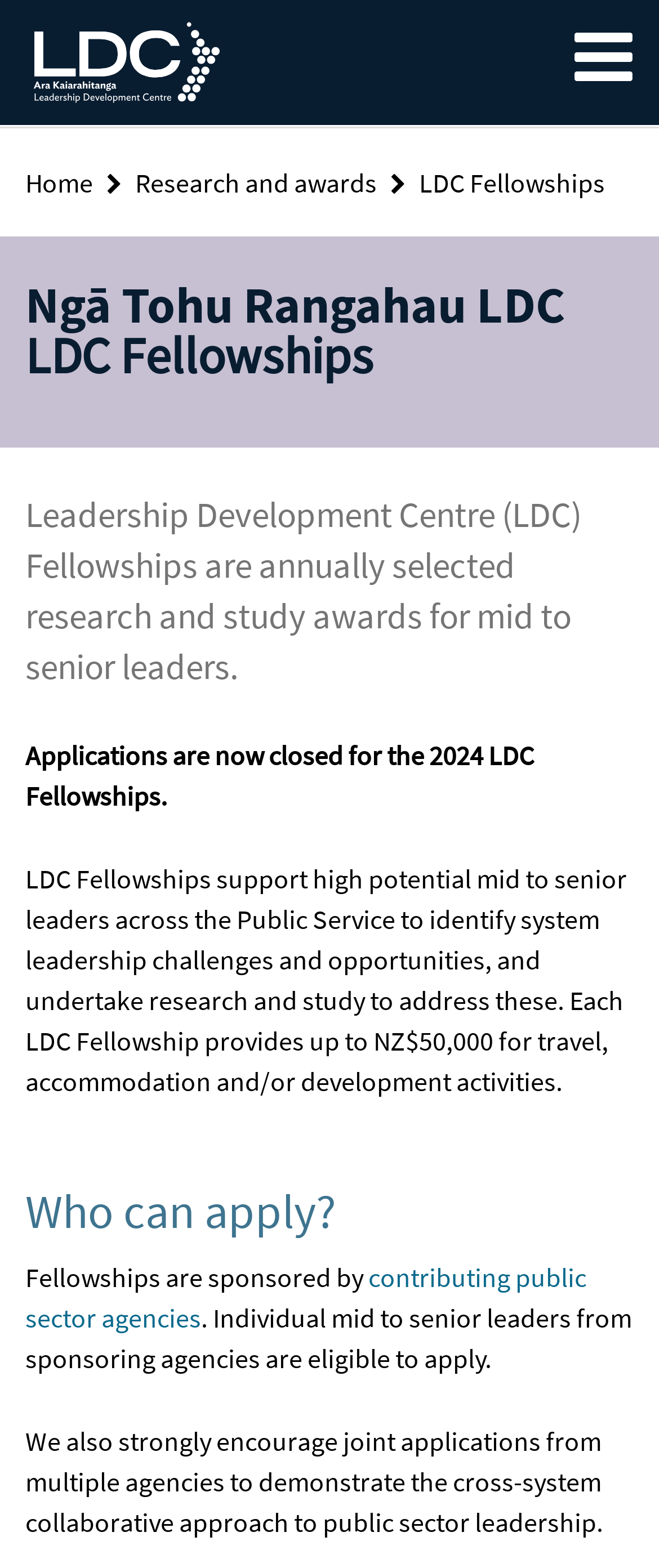Create a full and detailed caption for the entire webpage.

The webpage is about the Leadership Development Centre (LDC) Fellowships, which are research and study awards for mid to senior leaders. At the top left of the page, there are three "Skip to" links: "Skip to content", "Skip to navigation", and "Skip to footer". 

Below these links, there is a logo of the Leadership Development Centre Ara Kaiarahitanga, accompanied by a link with the same name. 

To the right of the logo, there is a navigation menu with a toggle button. 

Below the navigation menu, there is a breadcrumb navigation section with links to "Home", "Research and awards", and the current page "LDC Fellowships". 

The main content of the page starts with two headings: "Ngā Tohu Rangahau LDC" and "LDC Fellowships". 

Below the headings, there is a paragraph explaining that the LDC Fellowships are annually selected research and study awards for mid to senior leaders. 

Following this, there is a notice that applications are now closed for the 2024 LDC Fellowships. 

The page then describes the purpose of the LDC Fellowships, which support high potential mid to senior leaders to identify system leadership challenges and opportunities, and undertake research and study to address these. 

Further down, there is a section titled "Who can apply?" which explains that fellowships are sponsored by contributing public sector agencies, and individual mid to senior leaders from these agencies are eligible to apply. The page also encourages joint applications from multiple agencies to demonstrate a cross-system collaborative approach to public sector leadership.